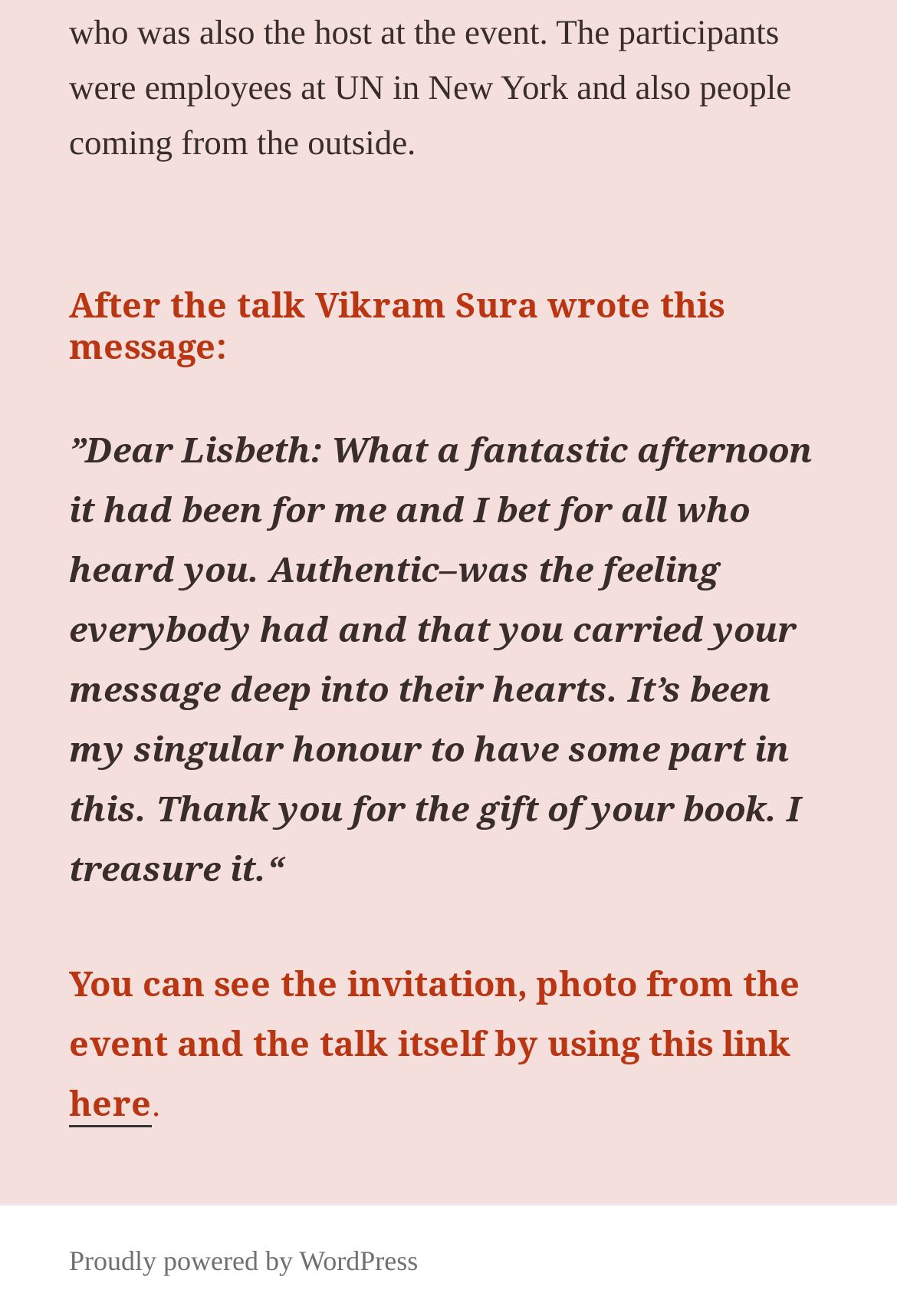Using the format (top-left x, top-left y, bottom-right x, bottom-right y), and given the element description, identify the bounding box coordinates within the screenshot: Proudly powered by WordPress

[0.077, 0.946, 0.466, 0.973]